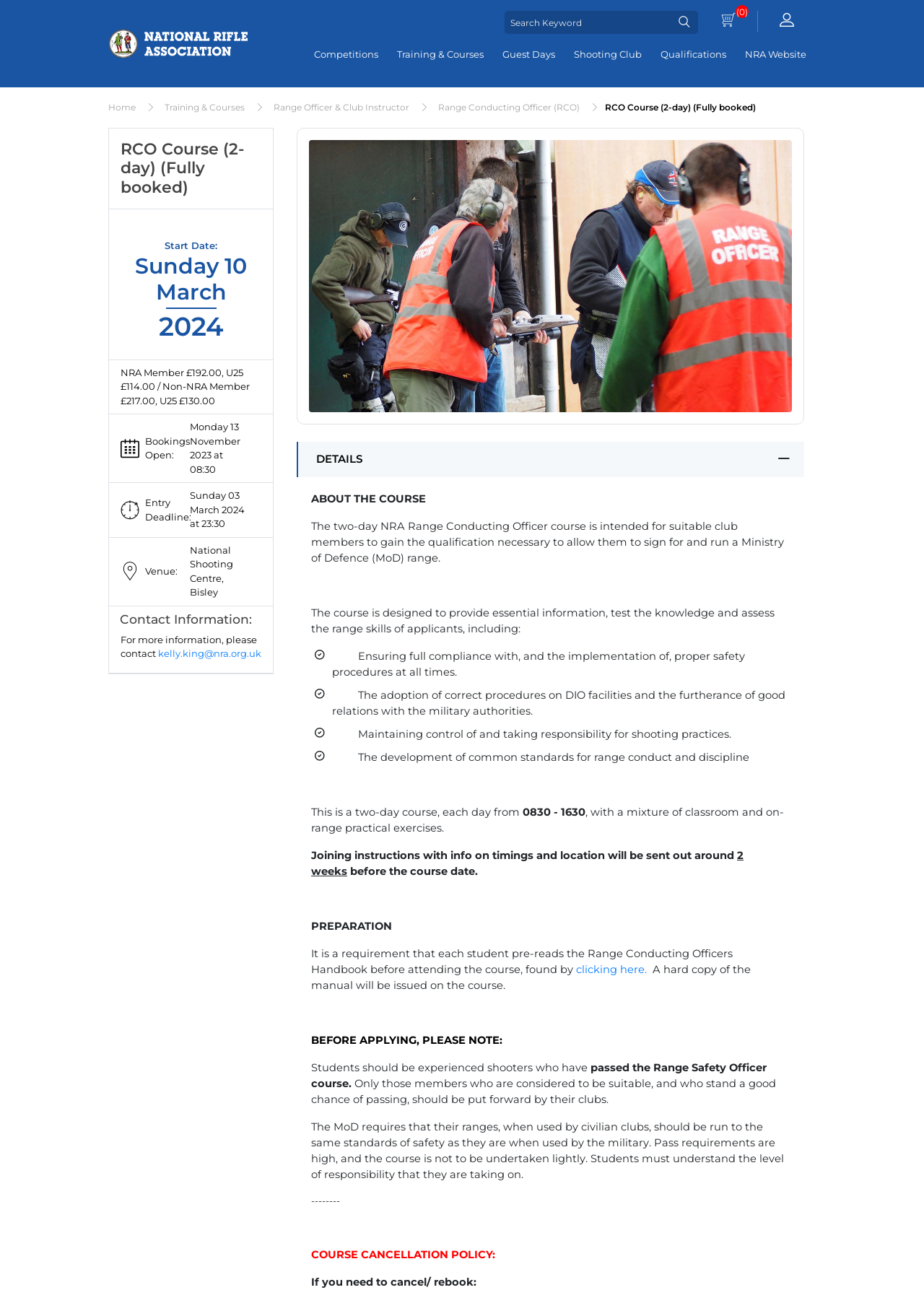Pinpoint the bounding box coordinates of the clickable element needed to complete the instruction: "Click on the Competitions link". The coordinates should be provided as four float numbers between 0 and 1: [left, top, right, bottom].

[0.334, 0.034, 0.416, 0.05]